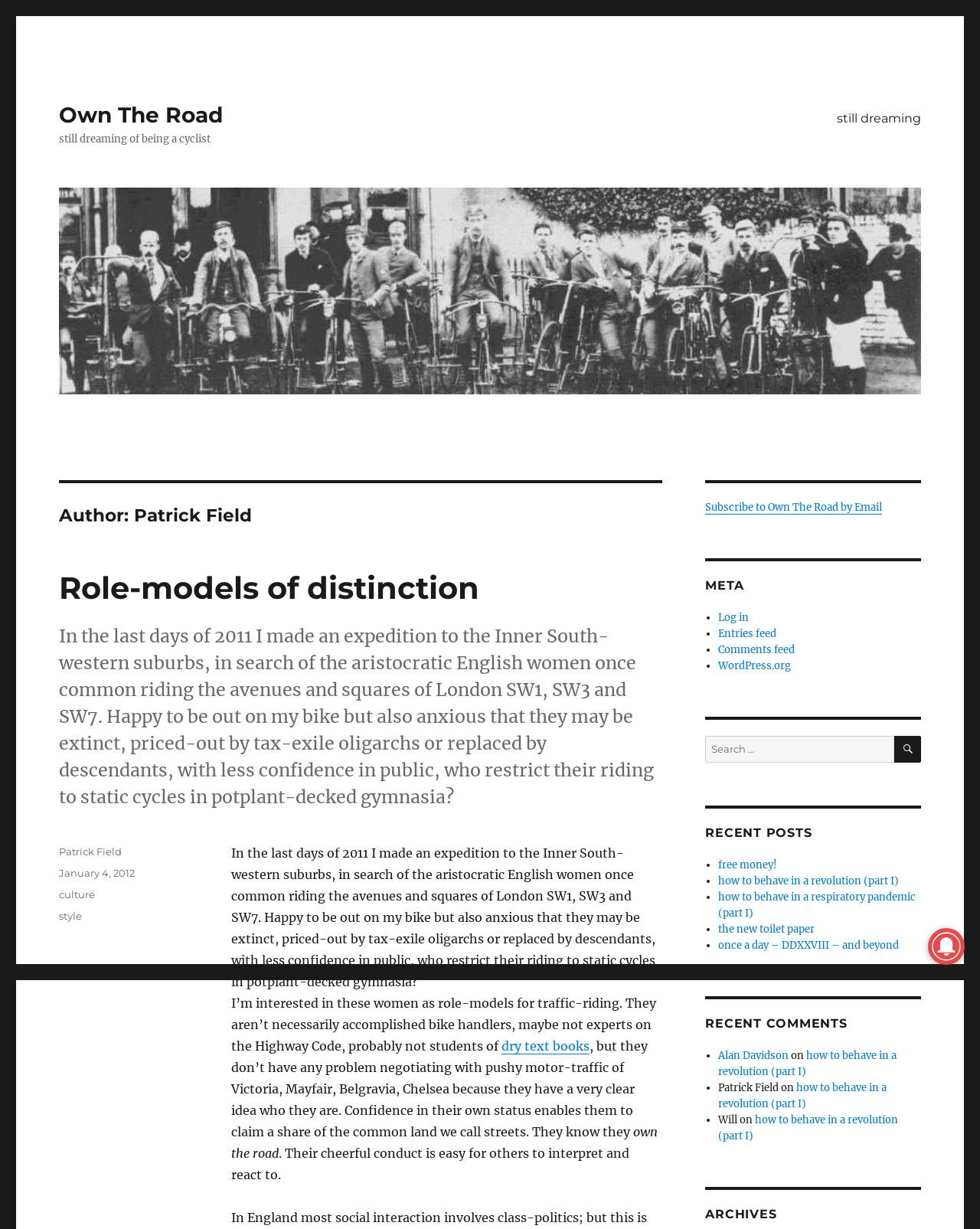What is the text of the webpage's headline?

Author: Patrick Field